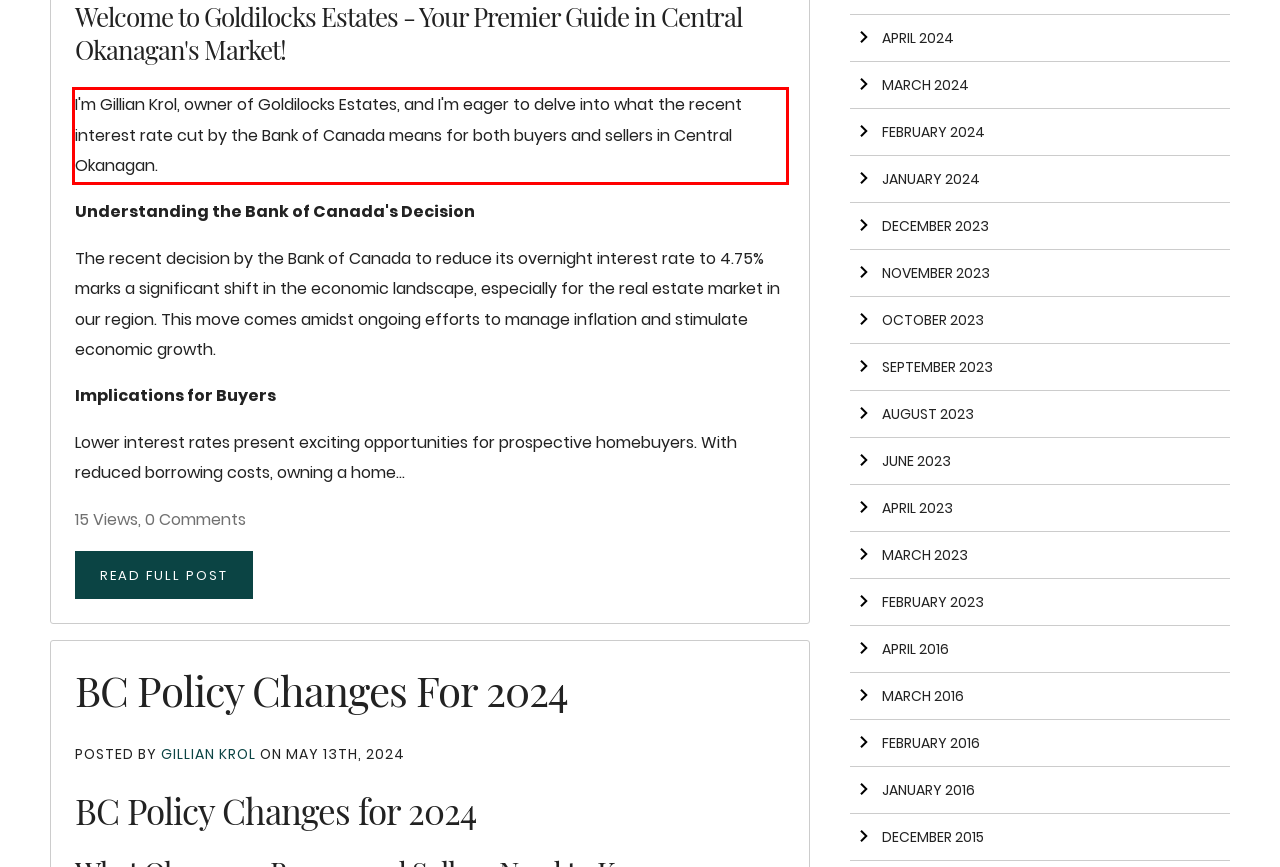You have a screenshot of a webpage, and there is a red bounding box around a UI element. Utilize OCR to extract the text within this red bounding box.

I'm Gillian Krol, owner of Goldilocks Estates, and I'm eager to delve into what the recent interest rate cut by the Bank of Canada means for both buyers and sellers in Central Okanagan.